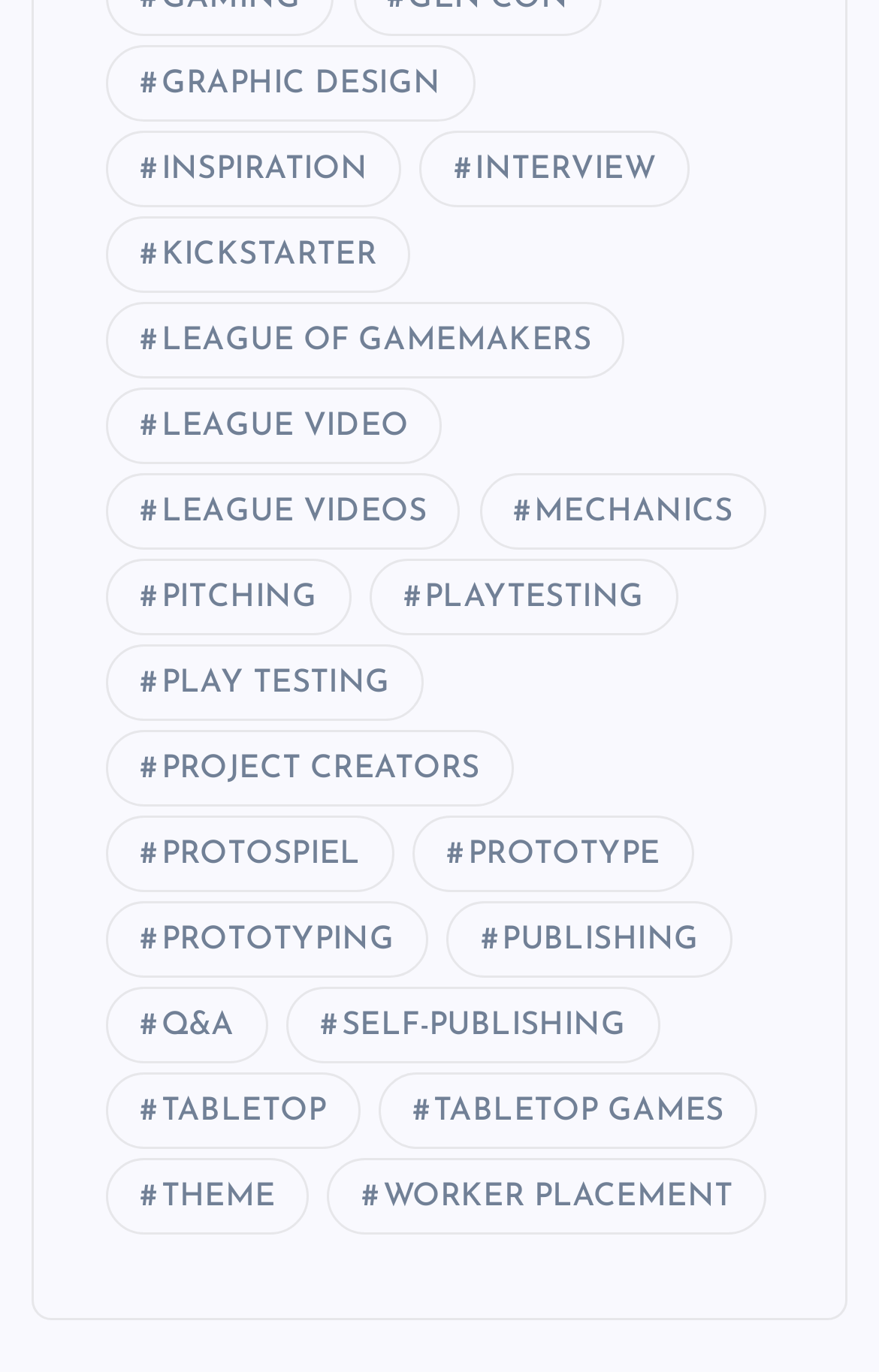Are there any categories related to publishing?
Using the visual information, reply with a single word or short phrase.

Yes